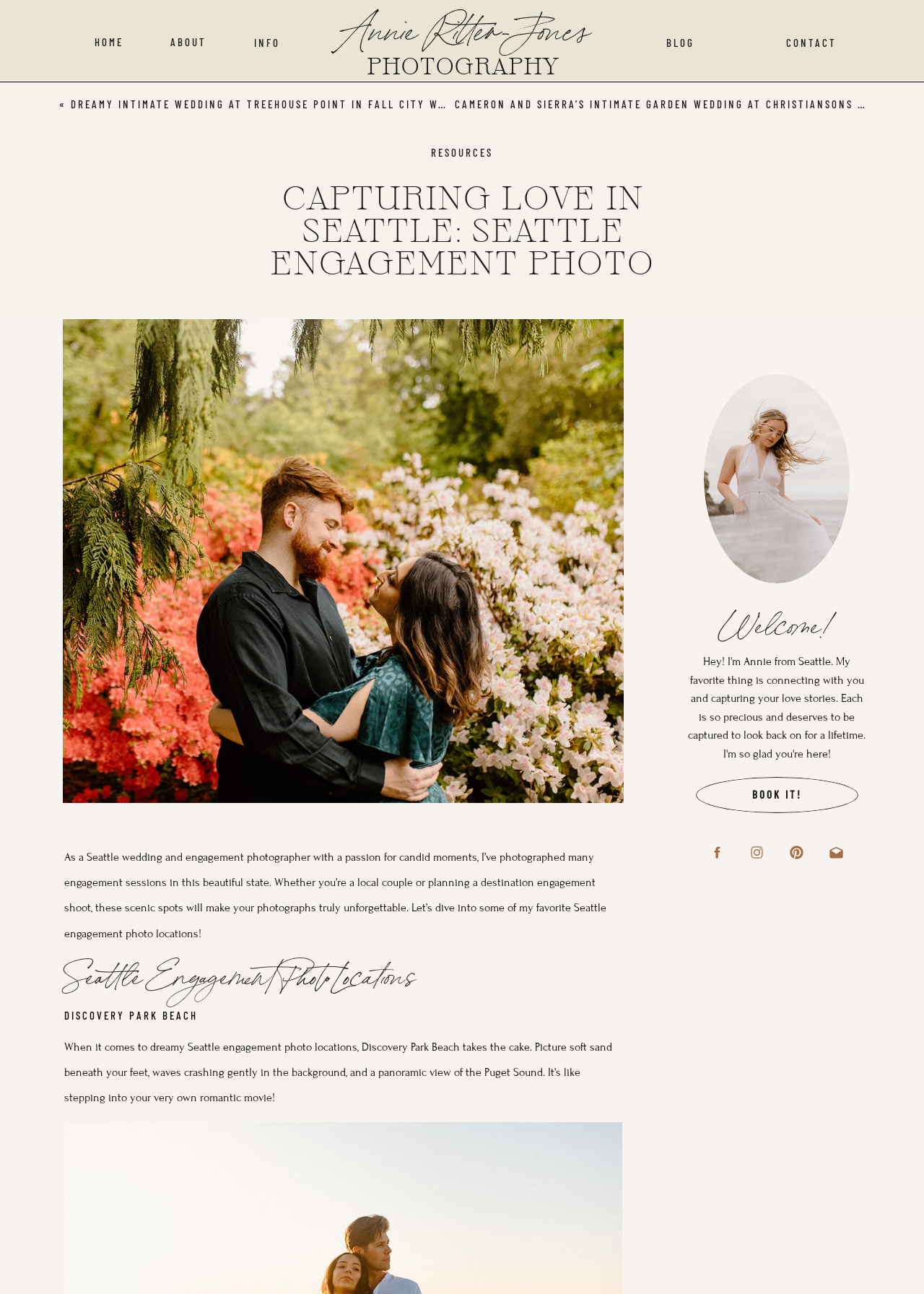Locate the bounding box coordinates of the element you need to click to accomplish the task described by this instruction: "Read about the photographer".

[0.178, 0.027, 0.23, 0.037]